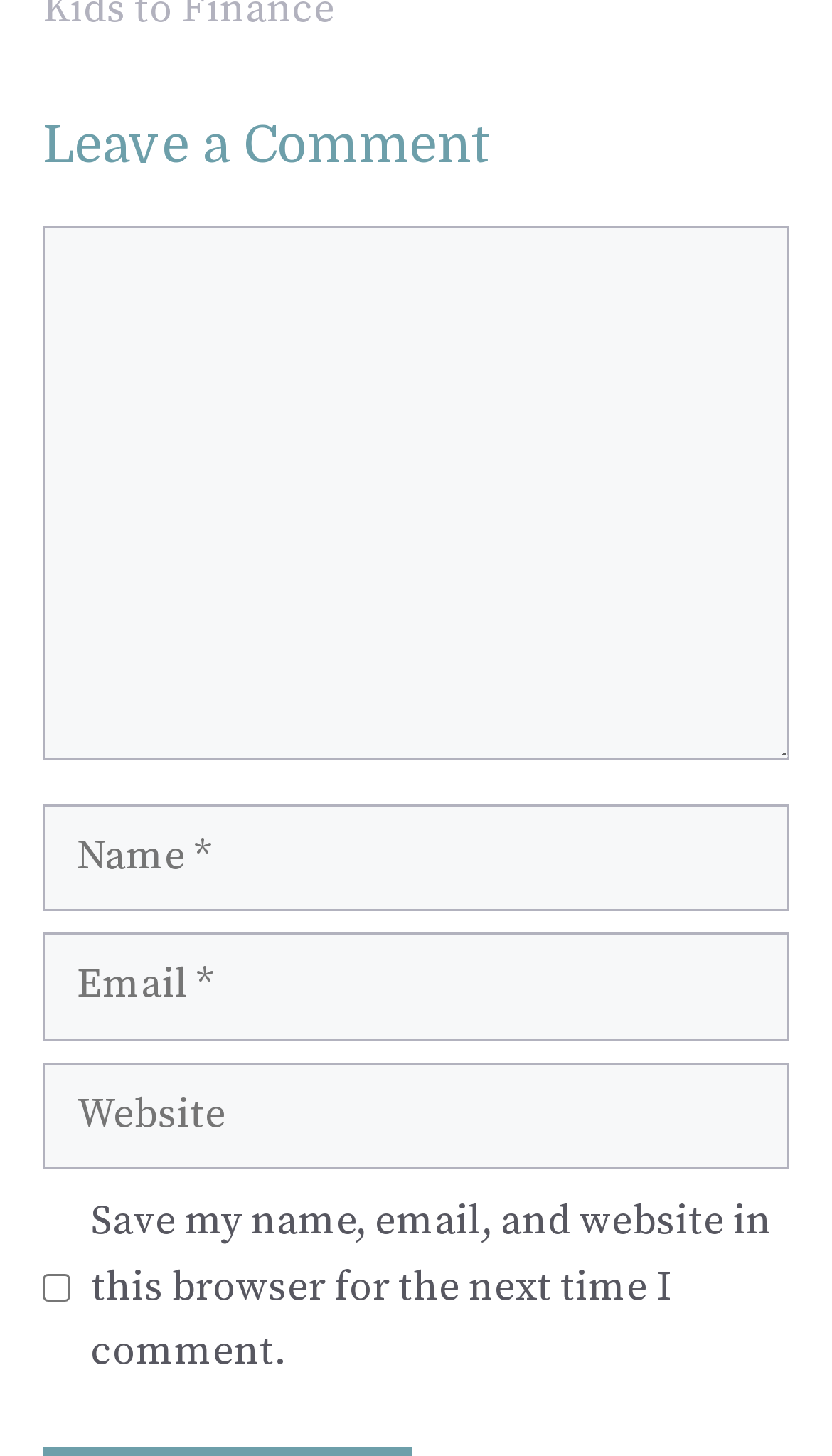What information is required to leave a comment?
Based on the screenshot, provide your answer in one word or phrase.

Name and Email